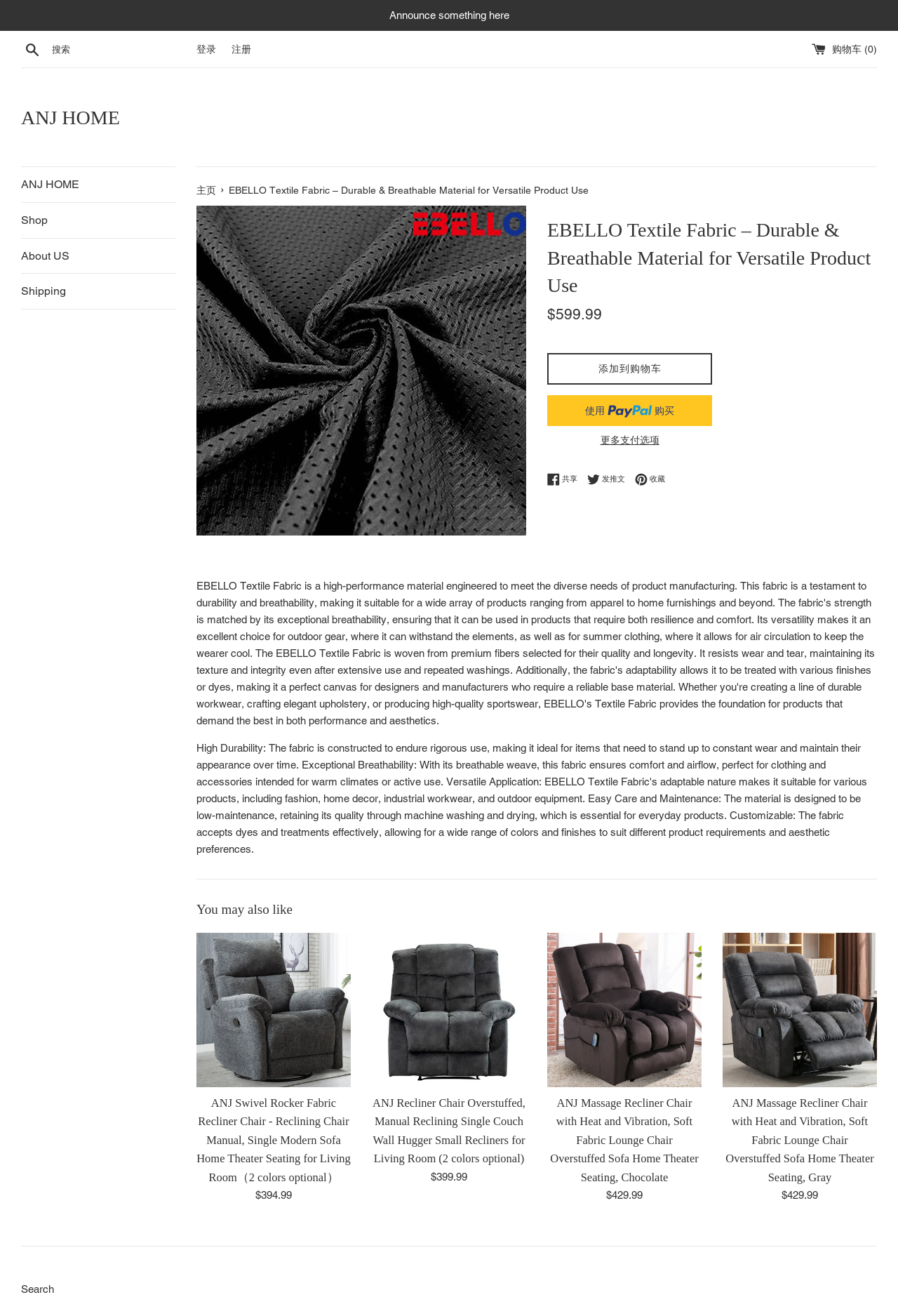Please determine the bounding box of the UI element that matches this description: 立即购买 PayPal使用 购买. The coordinates should be given as (top-left x, top-left y, bottom-right x, bottom-right y), with all values between 0 and 1.

[0.609, 0.3, 0.793, 0.323]